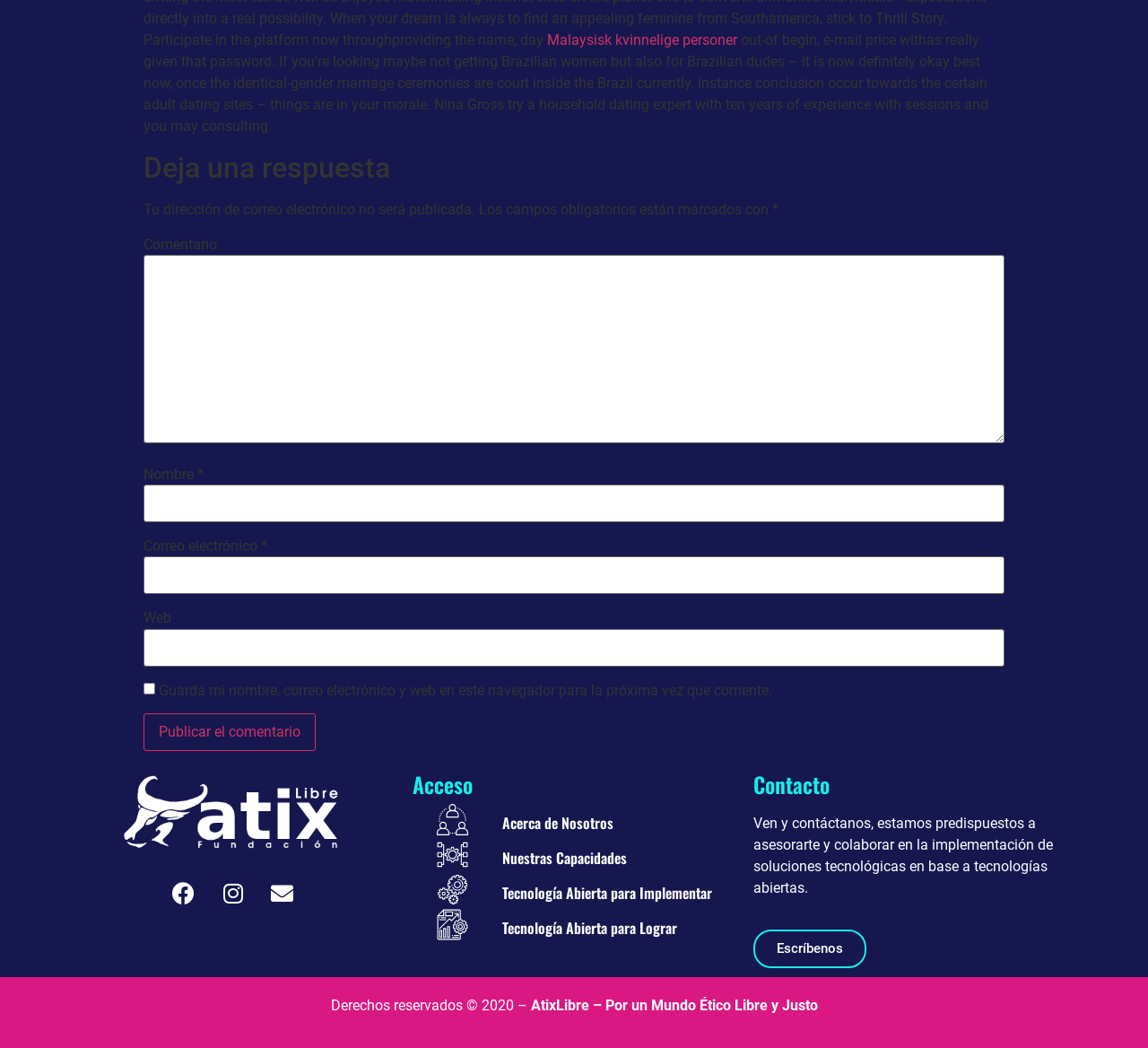Indicate the bounding box coordinates of the element that needs to be clicked to satisfy the following instruction: "Contact us". The coordinates should be four float numbers between 0 and 1, i.e., [left, top, right, bottom].

[0.656, 0.887, 0.755, 0.924]